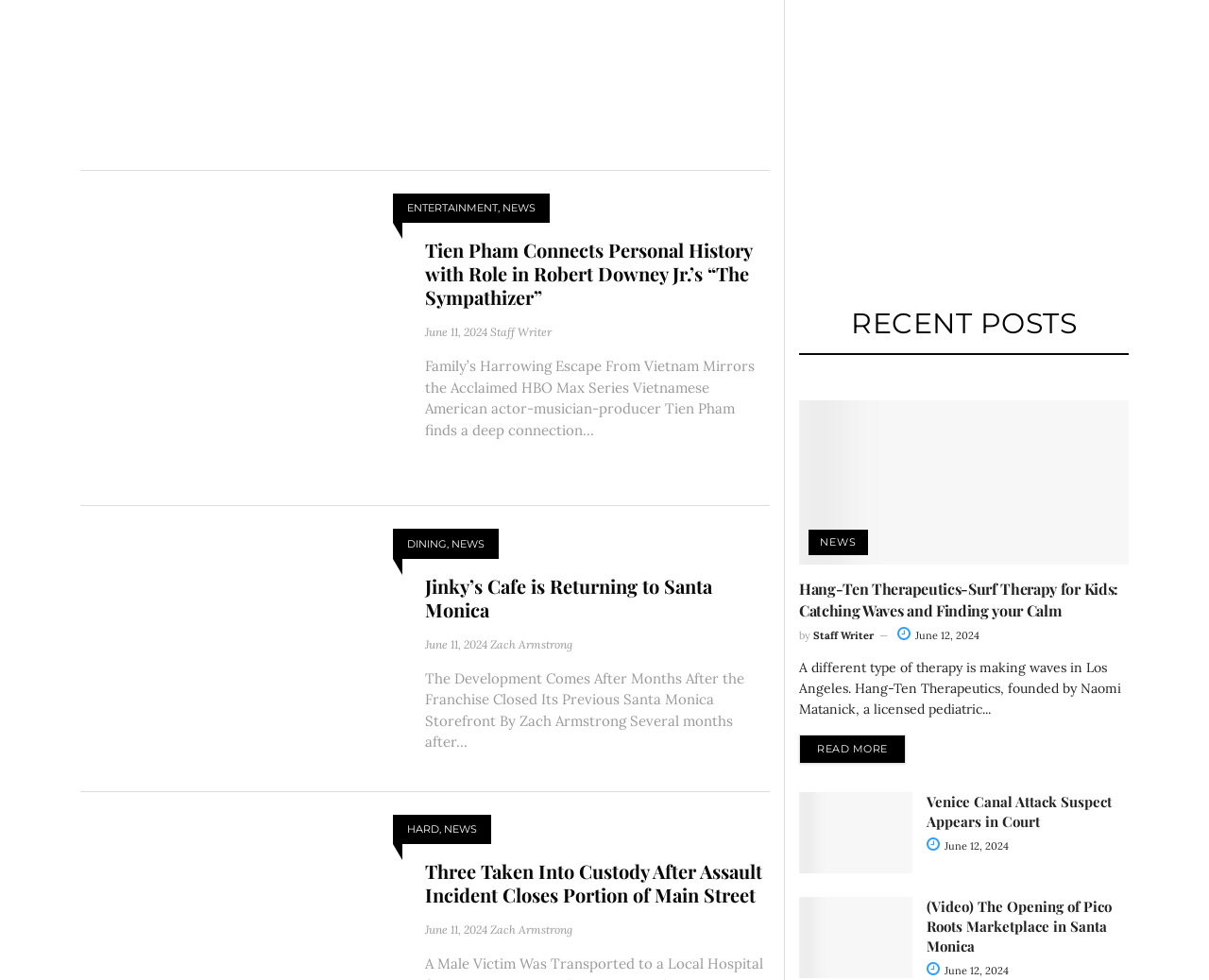Answer the question in one word or a short phrase:
What is the name of the marketplace mentioned in the fifth article?

Pico Roots Marketplace